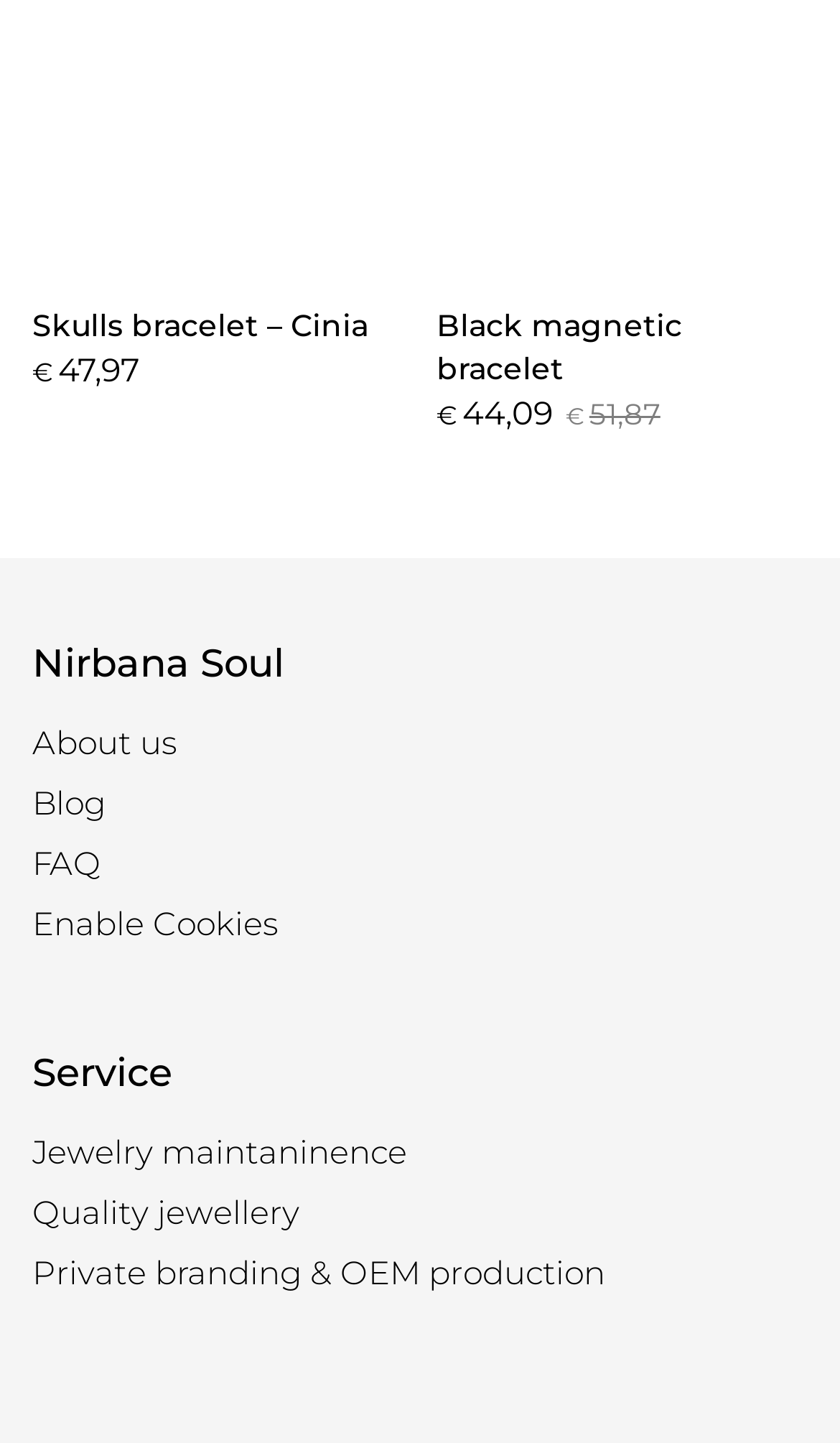Based on the image, provide a detailed and complete answer to the question: 
What is the price of the Skulls bracelet?

I found the price of the Skulls bracelet by looking at the text next to the 'Skulls bracelet – Cinia' heading, which is '€47,97'.